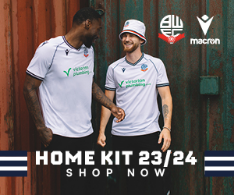What is the name of the team's sponsorship?
Look at the image and answer the question using a single word or phrase.

Victorian Plumbing